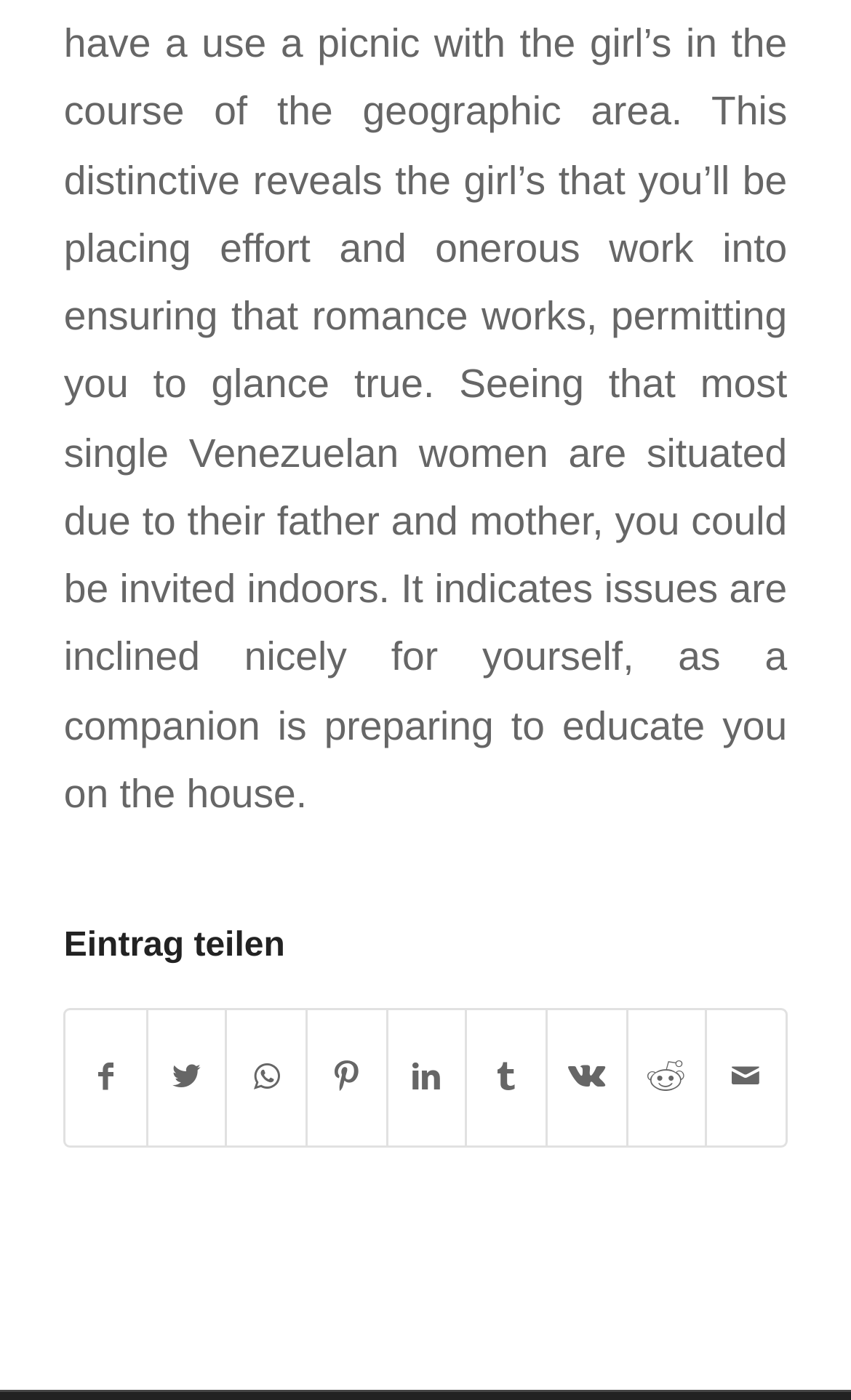What is the common prefix of all the link texts?
Your answer should be a single word or phrase derived from the screenshot.

Teilen auf